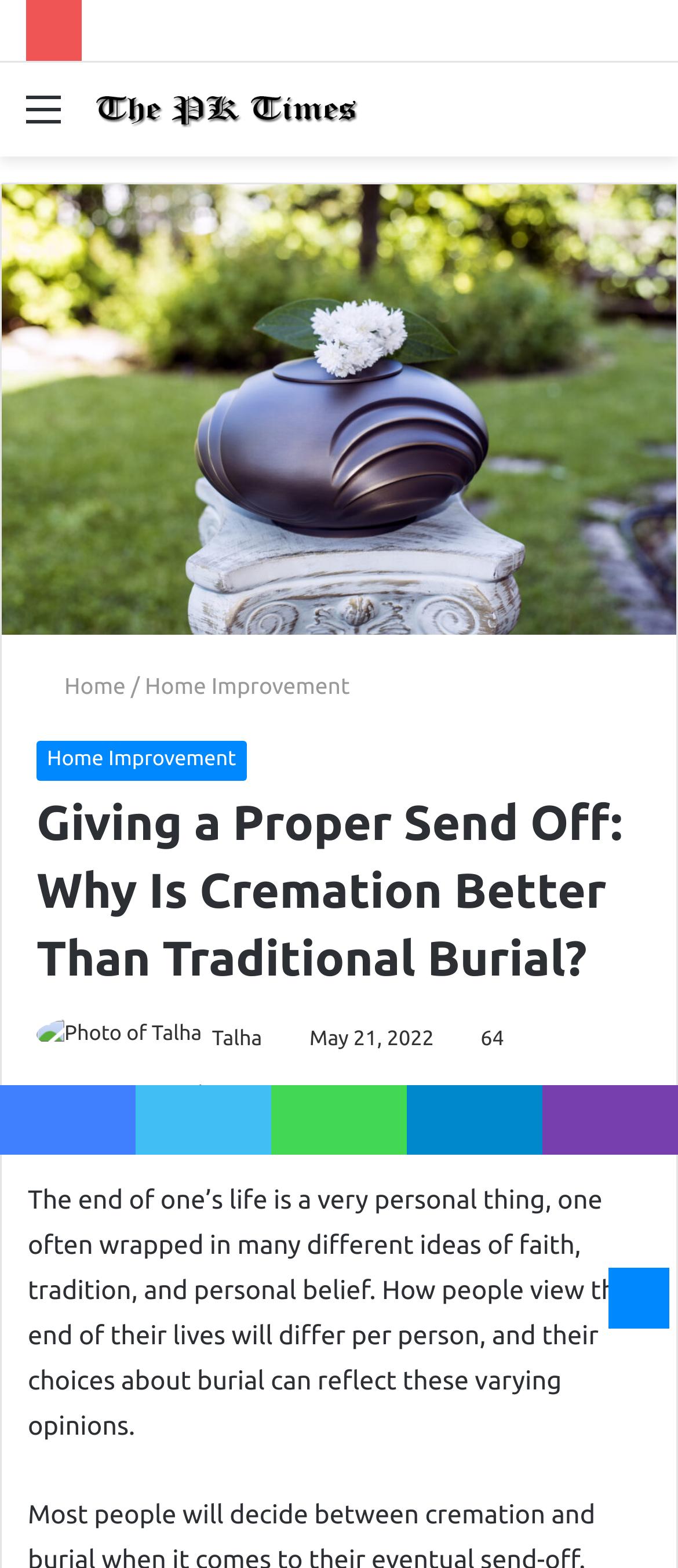Determine the bounding box coordinates for the clickable element required to fulfill the instruction: "Read the terms and conditions". Provide the coordinates as four float numbers between 0 and 1, i.e., [left, top, right, bottom].

None